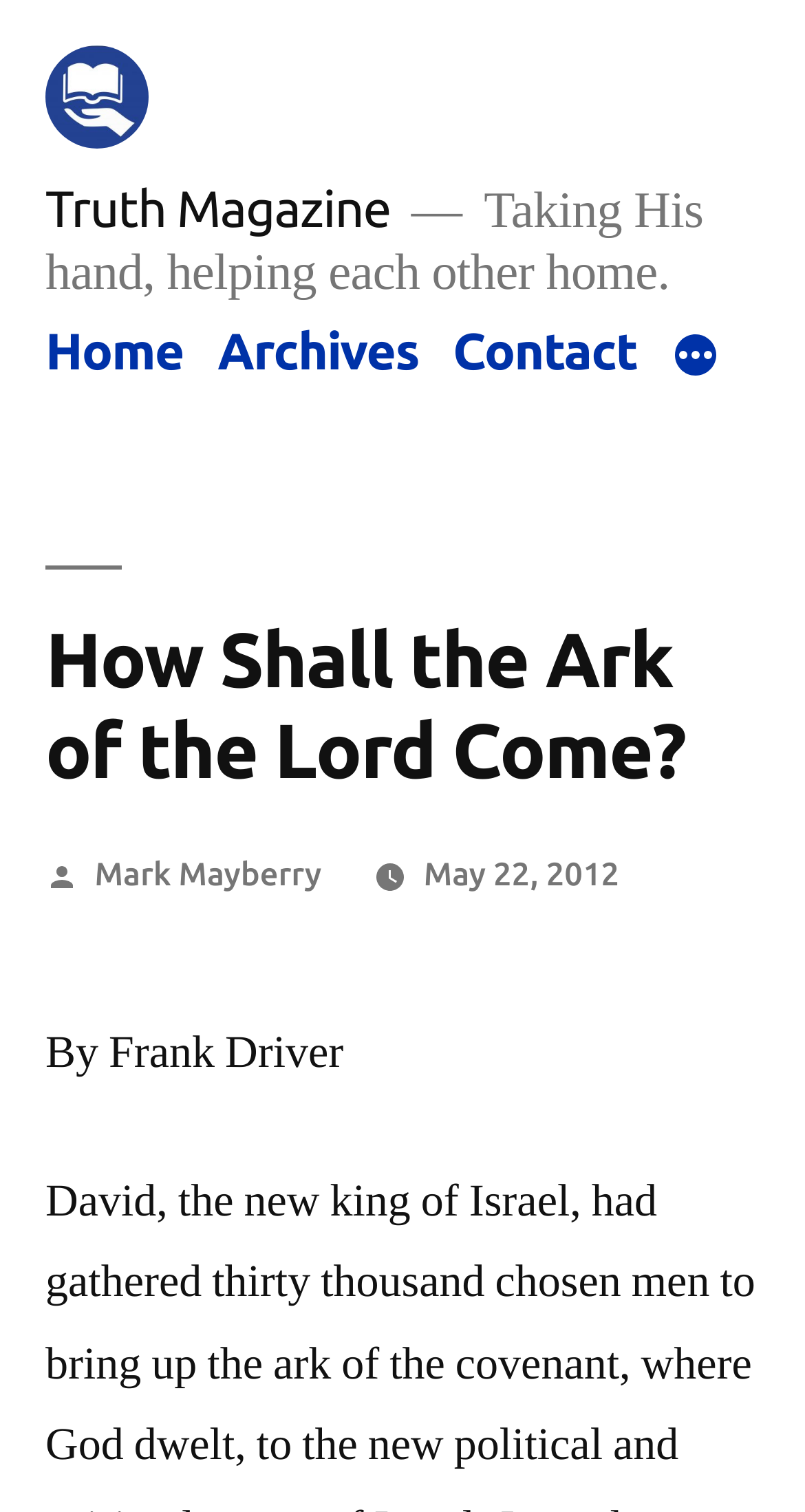Find the bounding box coordinates of the area to click in order to follow the instruction: "contact us".

[0.563, 0.213, 0.792, 0.251]